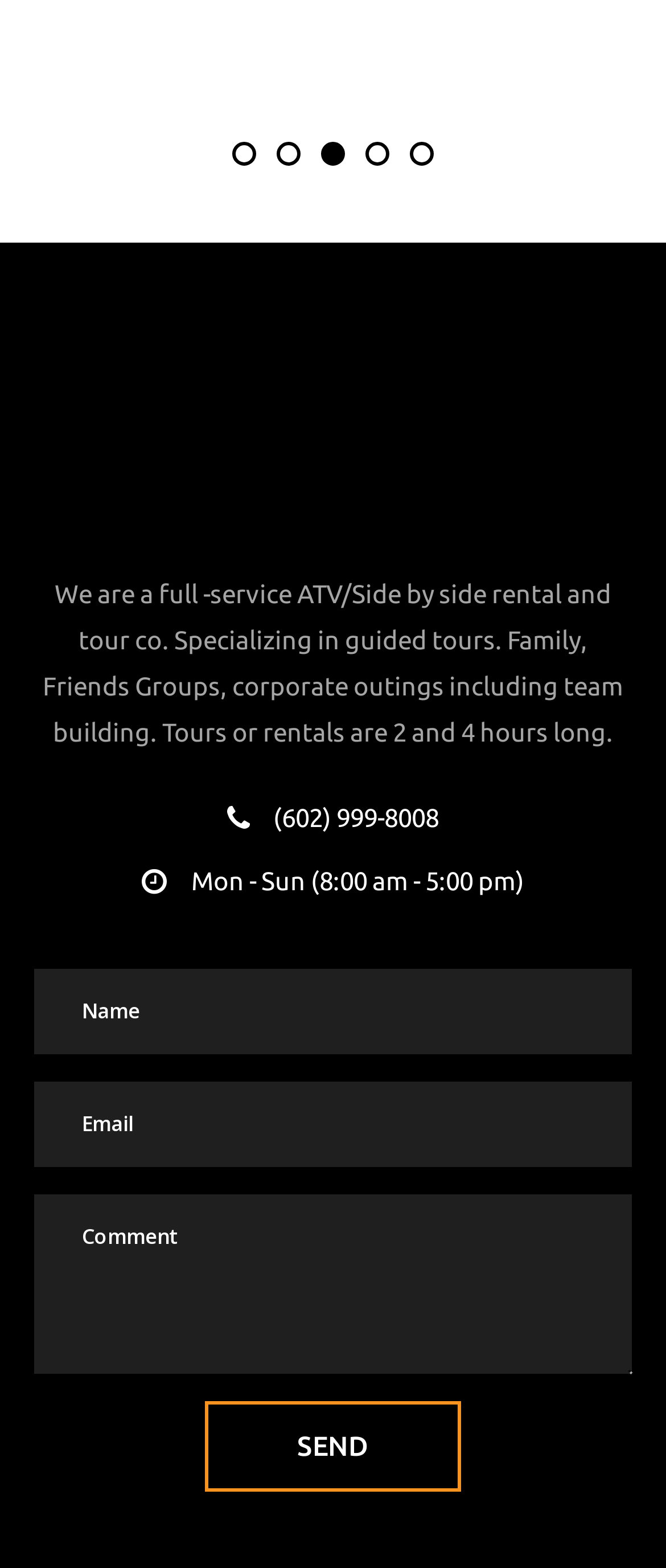Refer to the image and answer the question with as much detail as possible: How many hours long are the tours or rentals?

According to the StaticText element, the tours or rentals are 2 and 4 hours long, which is mentioned in the company's description.